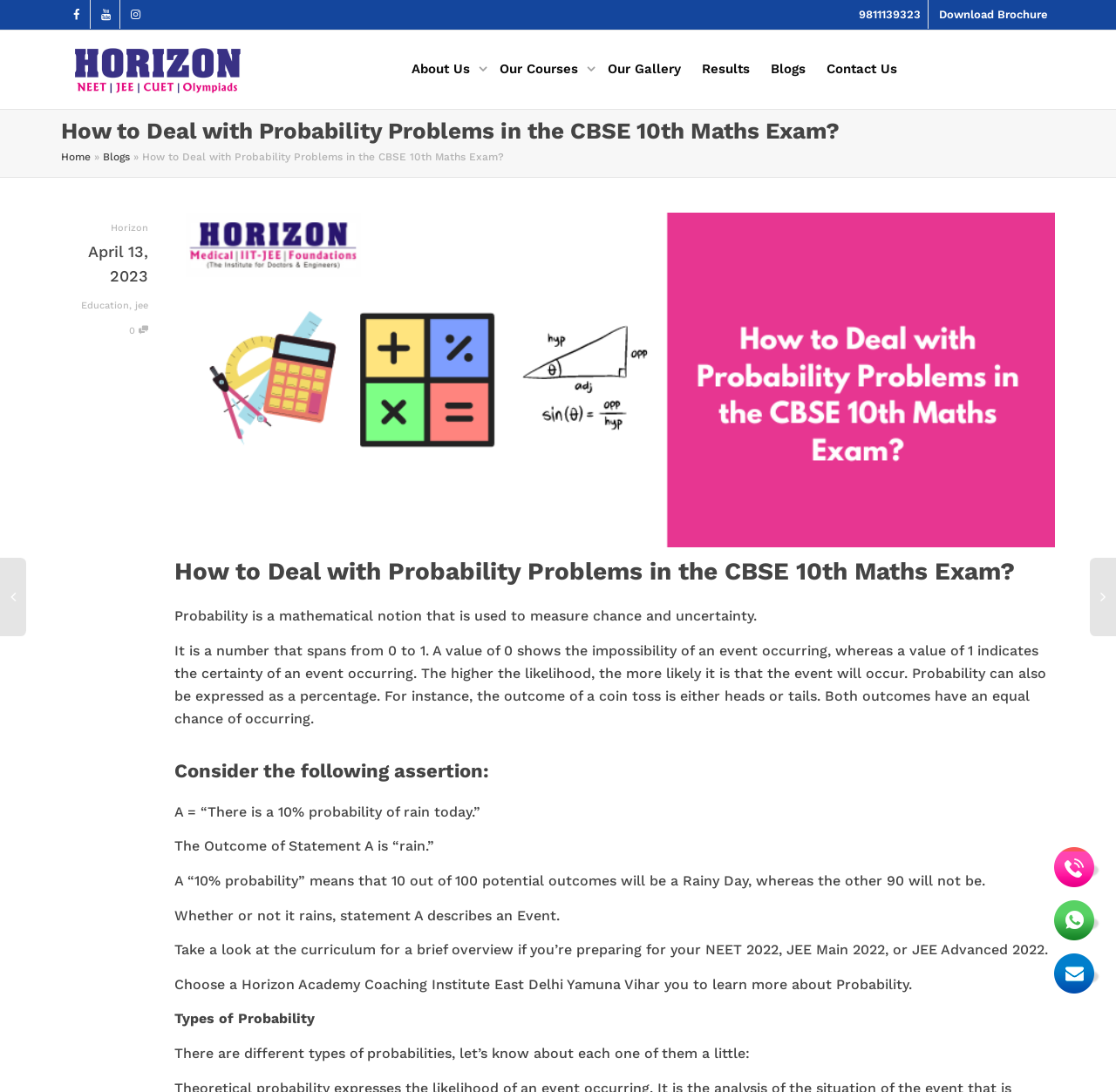Please find the bounding box coordinates of the element that you should click to achieve the following instruction: "View message thread". The coordinates should be presented as four float numbers between 0 and 1: [left, top, right, bottom].

None